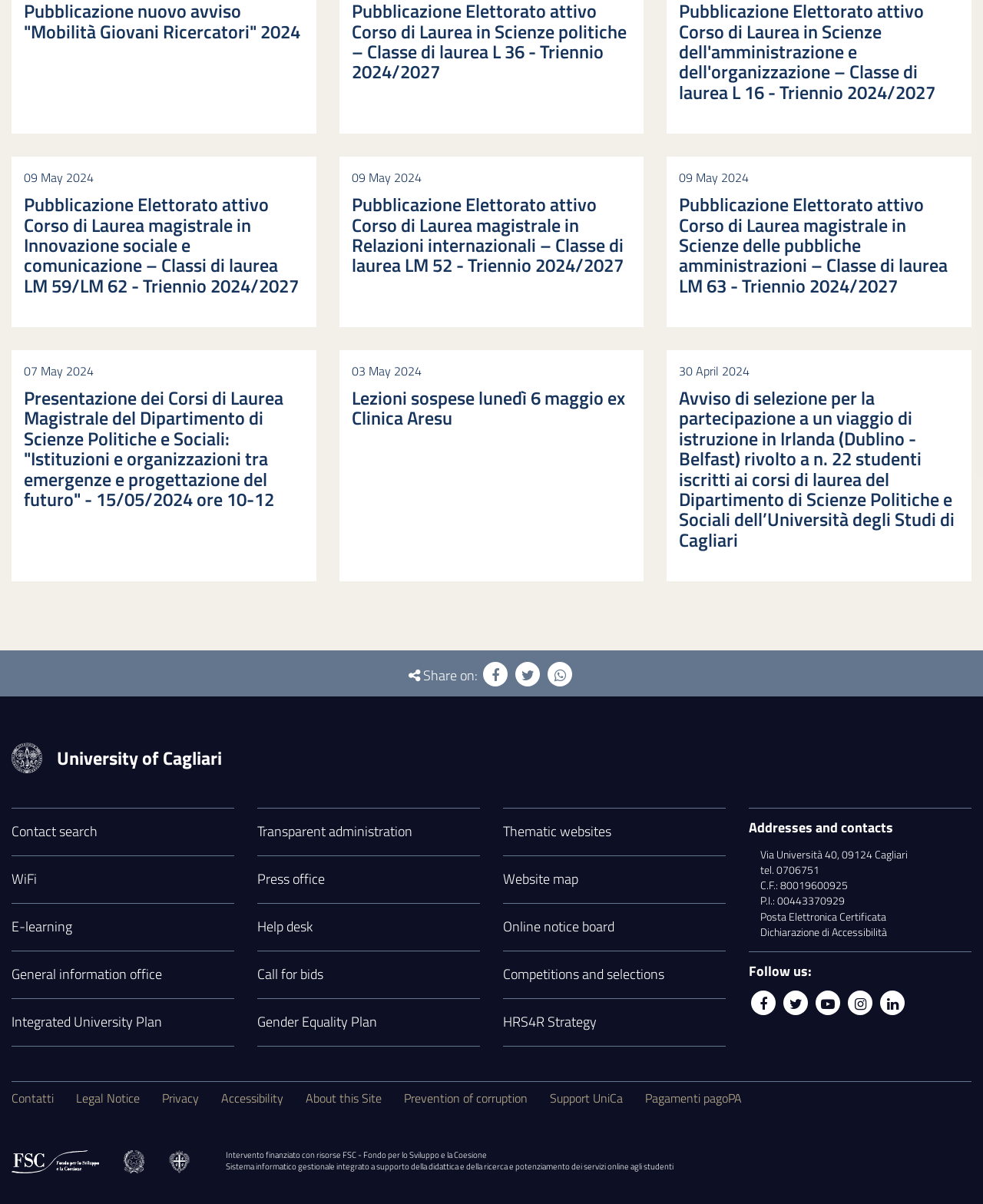Provide your answer to the question using just one word or phrase: How many links are in the footer section?

18